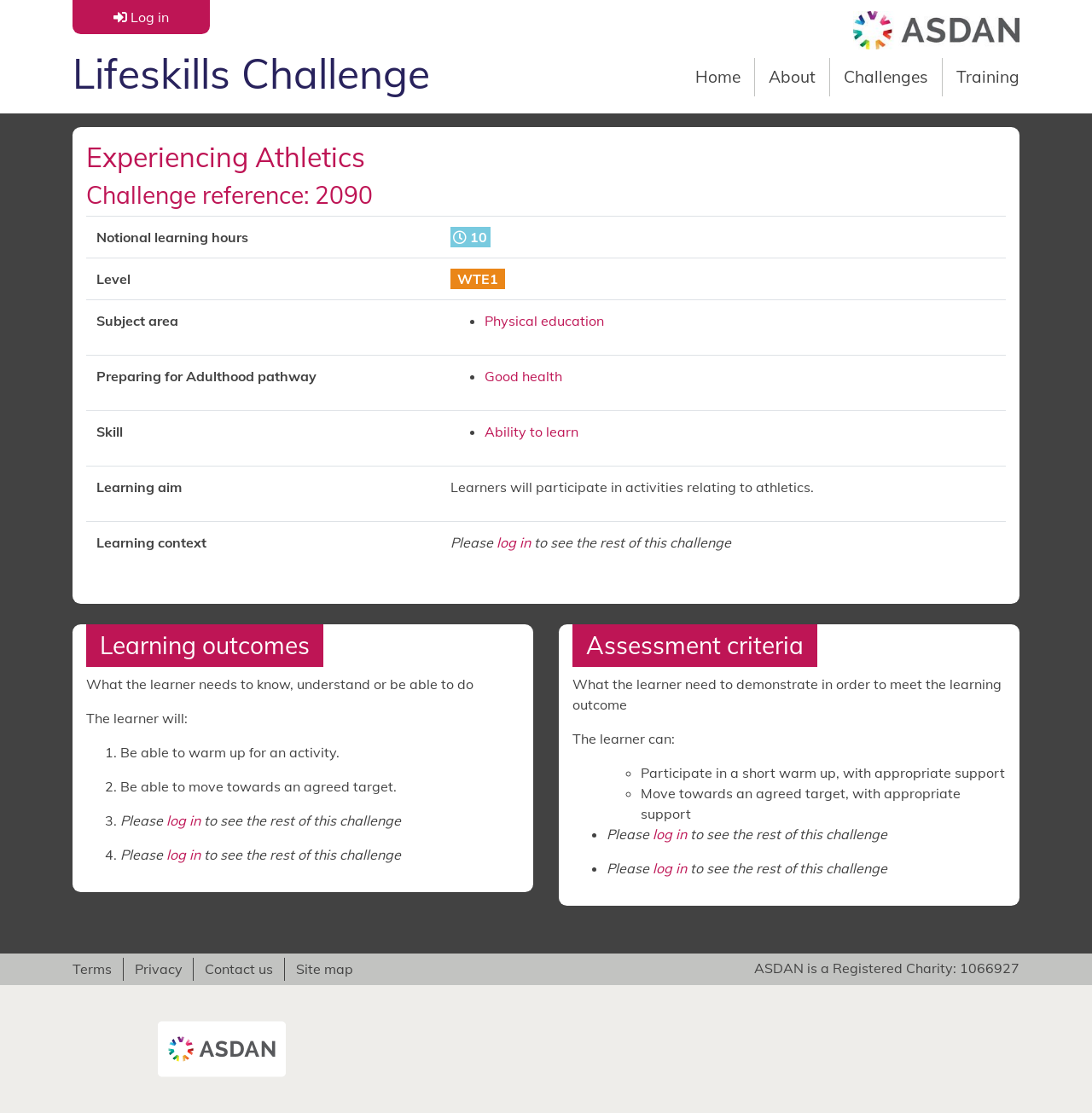What is the purpose of the 'log in' link?
Please give a detailed and elaborate answer to the question.

The purpose of the 'log in' link can be inferred from the surrounding text, which suggests that logging in is required to access more information about the challenge.